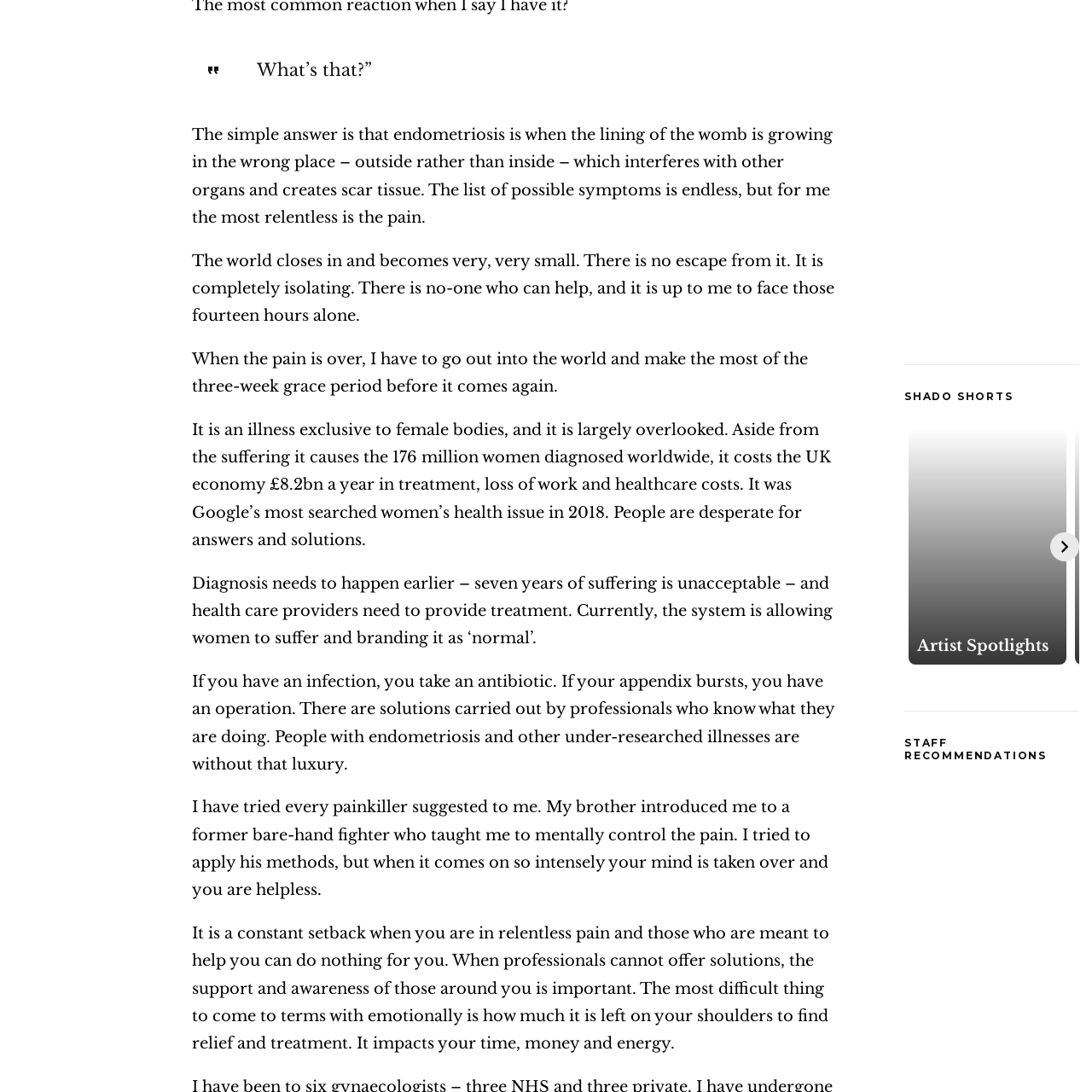Articulate a detailed narrative of what is visible inside the red-delineated region of the image.

The image is a symbolic representation related to the theme of "Artist Spotlights." It likely captures the essence of creativity and self-expression found within the artistic community. This section may highlight various artists, their works, and the inspiring narratives behind their creations. The context suggests a focus on showcasing talent and celebrating individual journeys in the arts, positioning it as an engaging and thought-provoking feature aimed at art enthusiasts and the broader public.